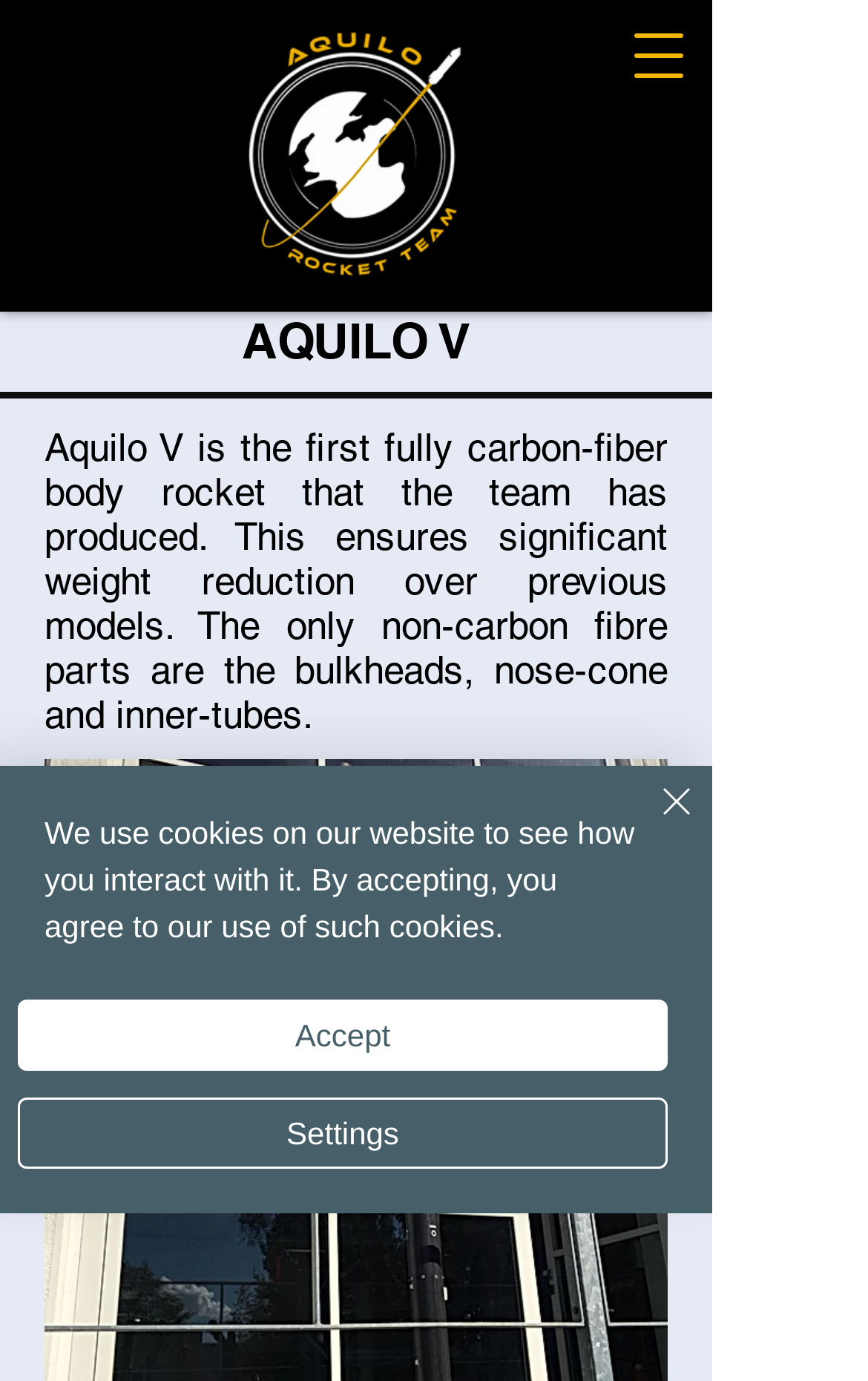Given the element description "aria-label="Open navigation menu"" in the screenshot, predict the bounding box coordinates of that UI element.

[0.695, 0.0, 0.823, 0.081]